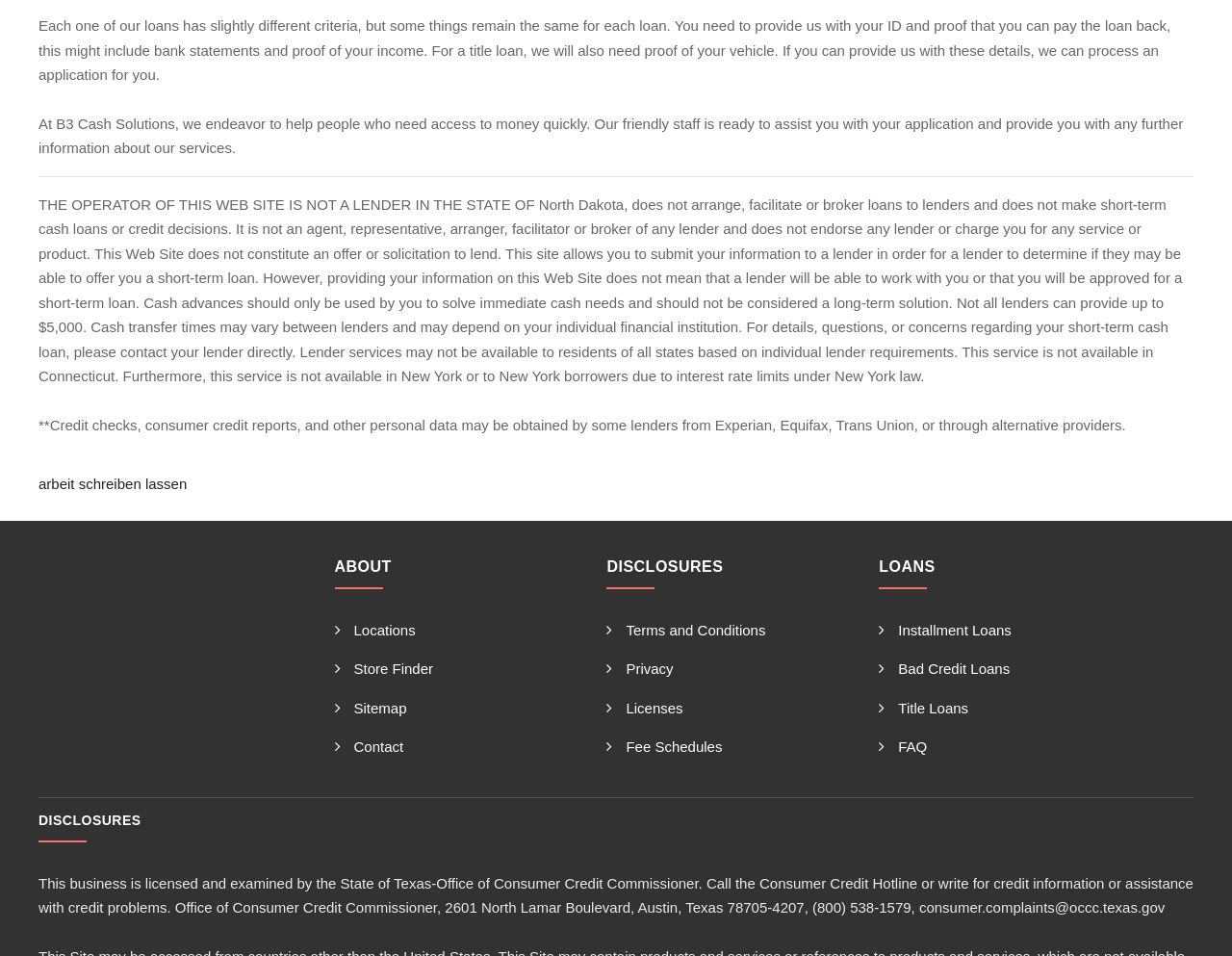What is not available in New York?
Using the image, answer in one word or phrase.

This service